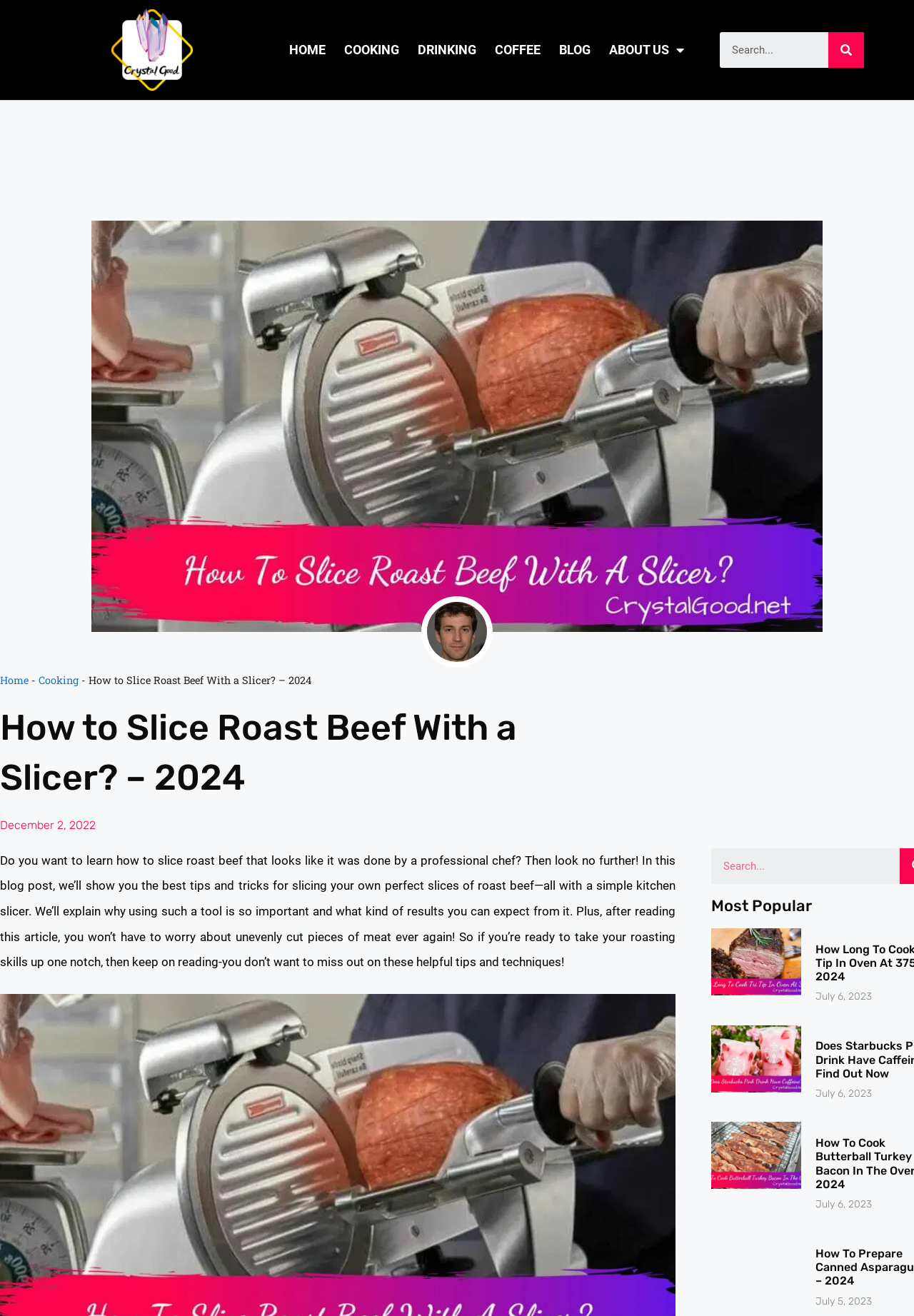What is the topic of the blog post?
Look at the image and respond with a one-word or short-phrase answer.

Slicing roast beef